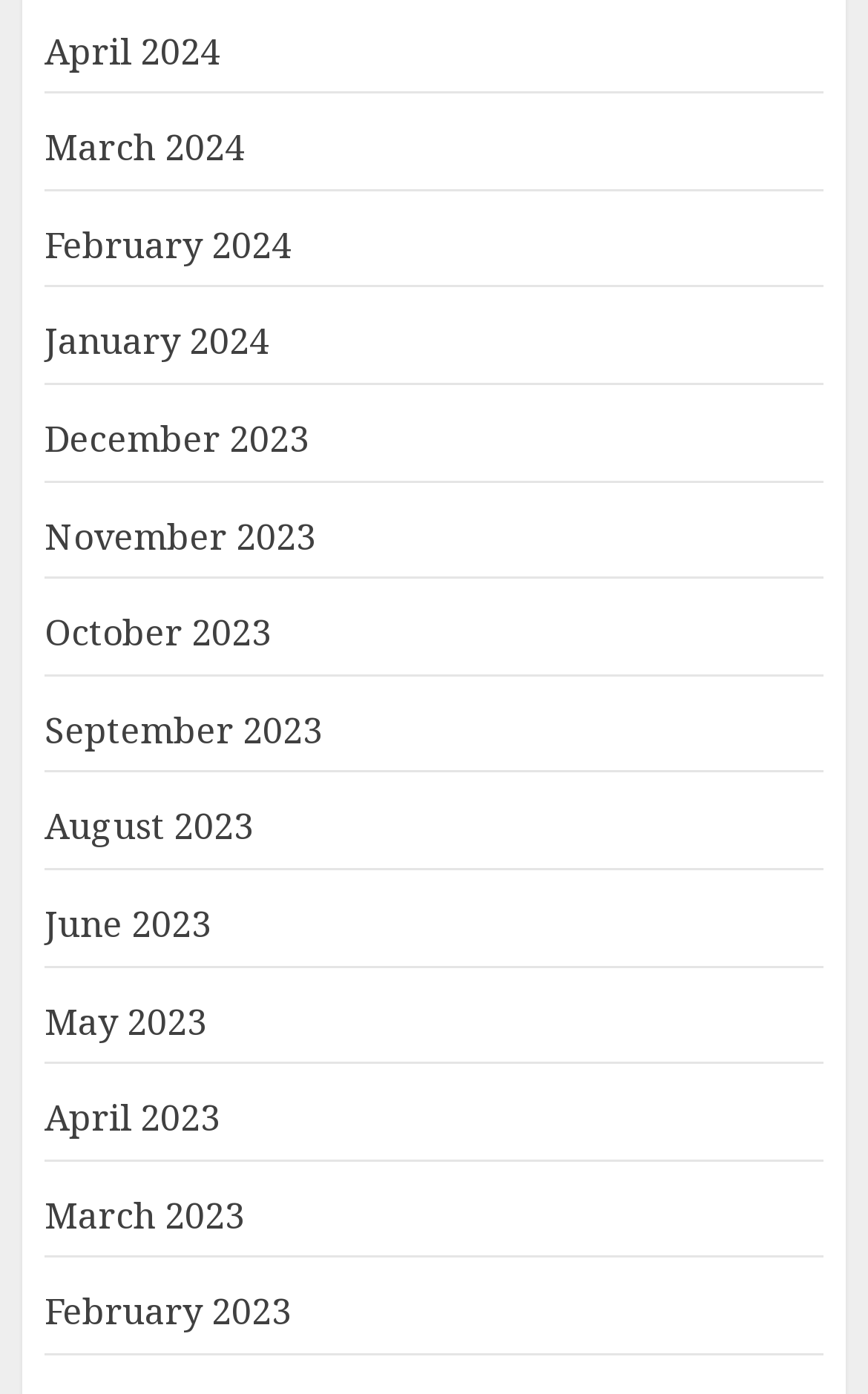Specify the bounding box coordinates of the area to click in order to execute this command: 'Visit the 'Home' page'. The coordinates should consist of four float numbers ranging from 0 to 1, and should be formatted as [left, top, right, bottom].

None